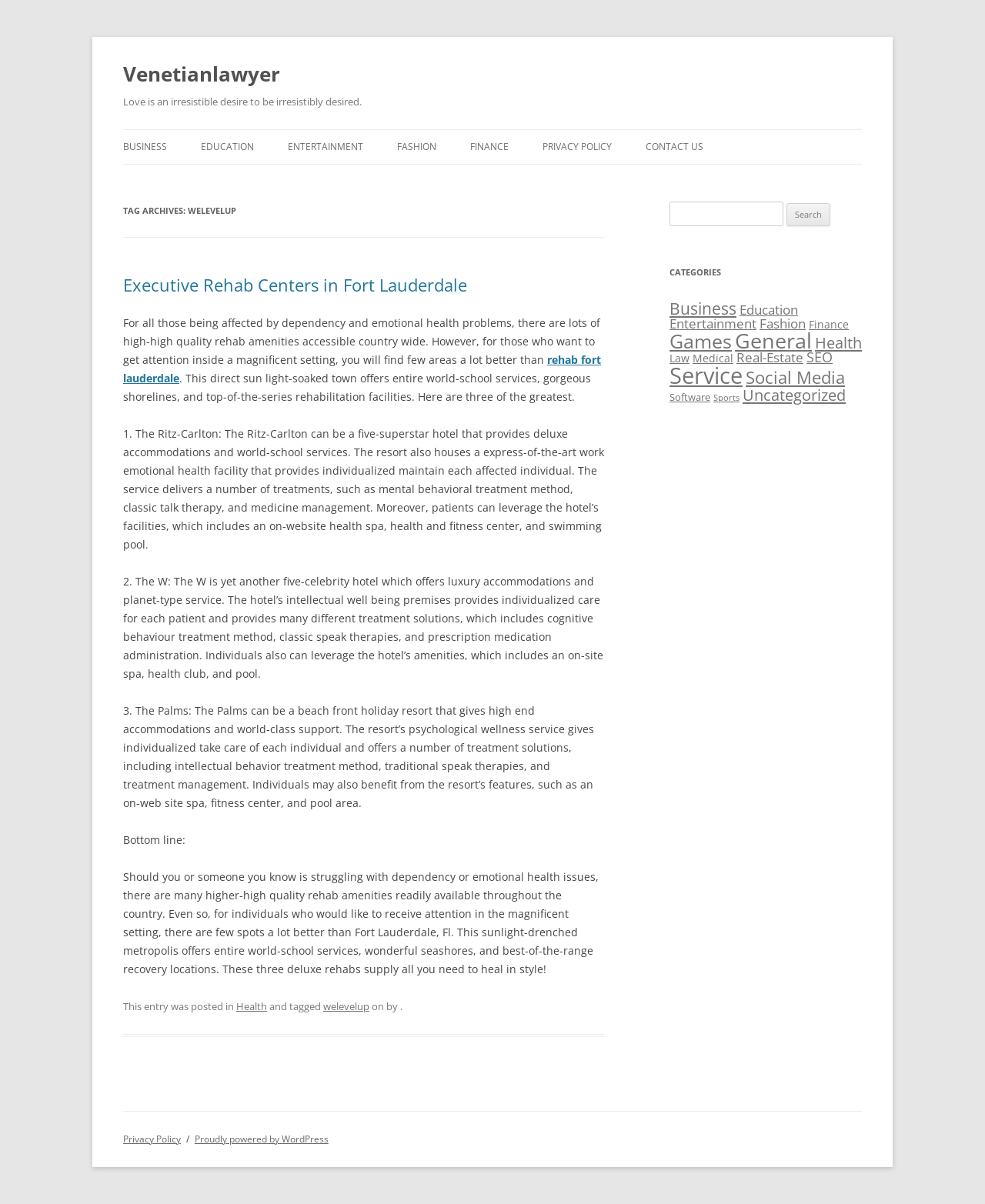Identify the bounding box coordinates of the specific part of the webpage to click to complete this instruction: "Click on the 'Contact us' link".

None